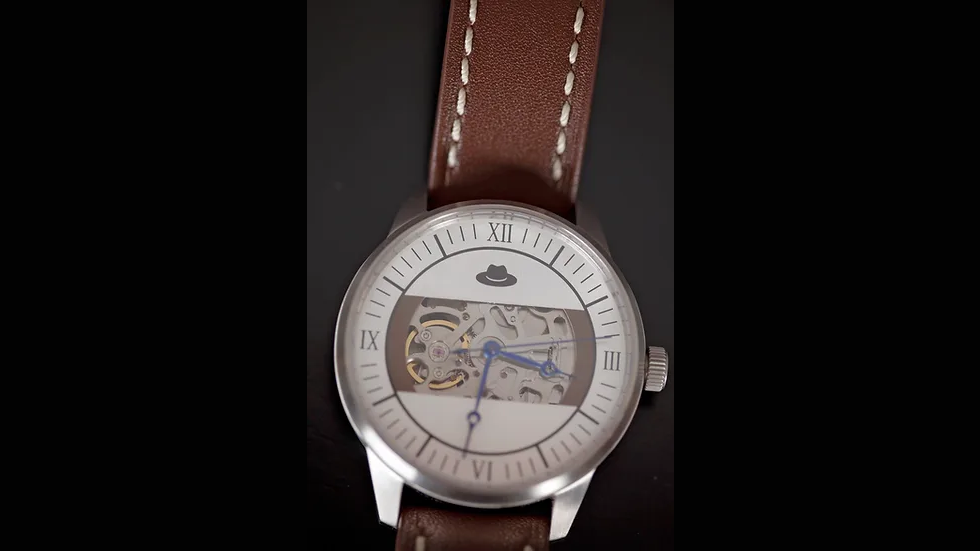What is the power reserve of the NH70A automatic movement?
Provide a thorough and detailed answer to the question.

According to the caption, the NH70A automatic movement, which is visible through the transparent dial, offers an impressive power reserve of 38 to 41 hours, making it a reliable timepiece.